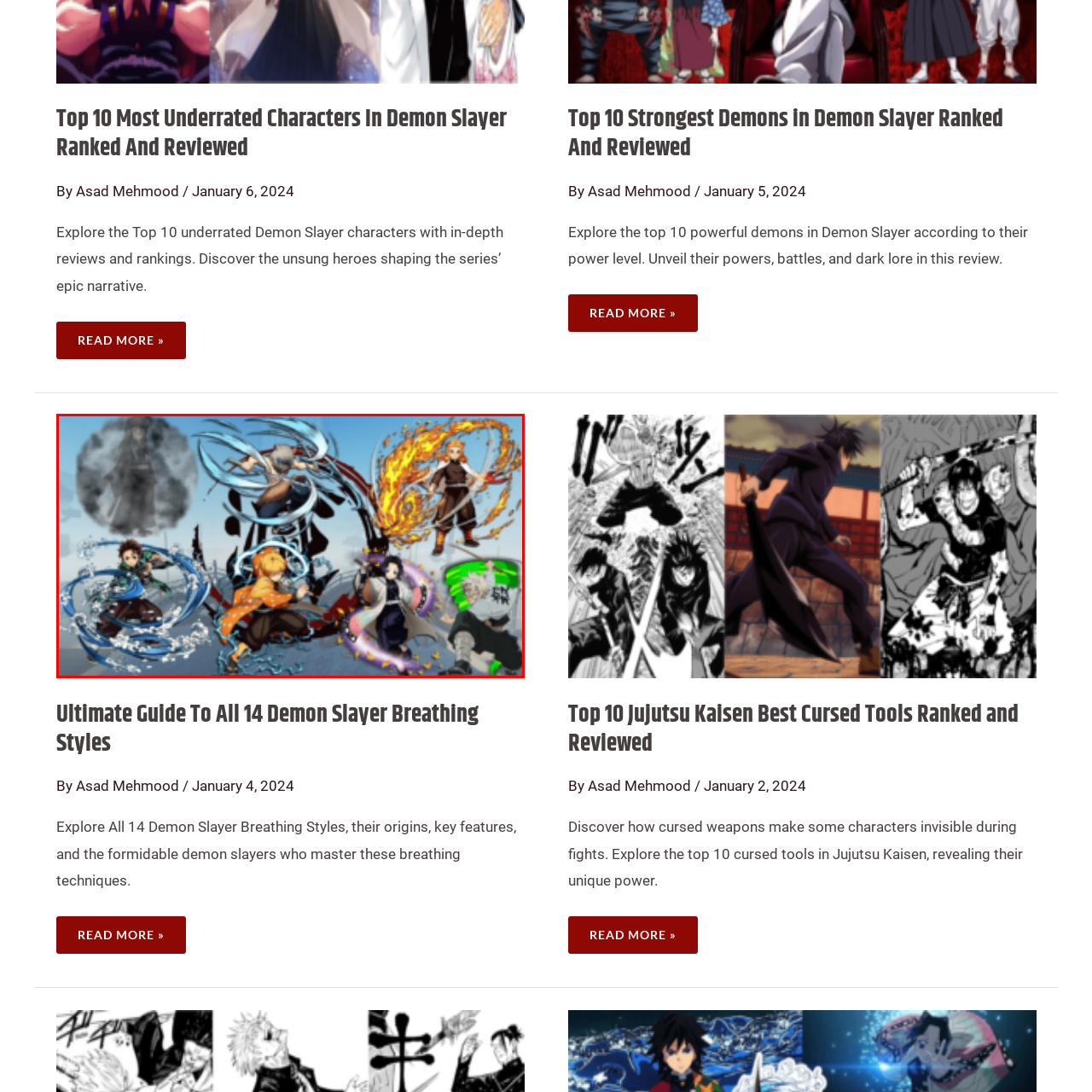Inspect the image surrounded by the red border and give a one-word or phrase answer to the question:
How many breathing techniques are depicted in the image?

At least 4